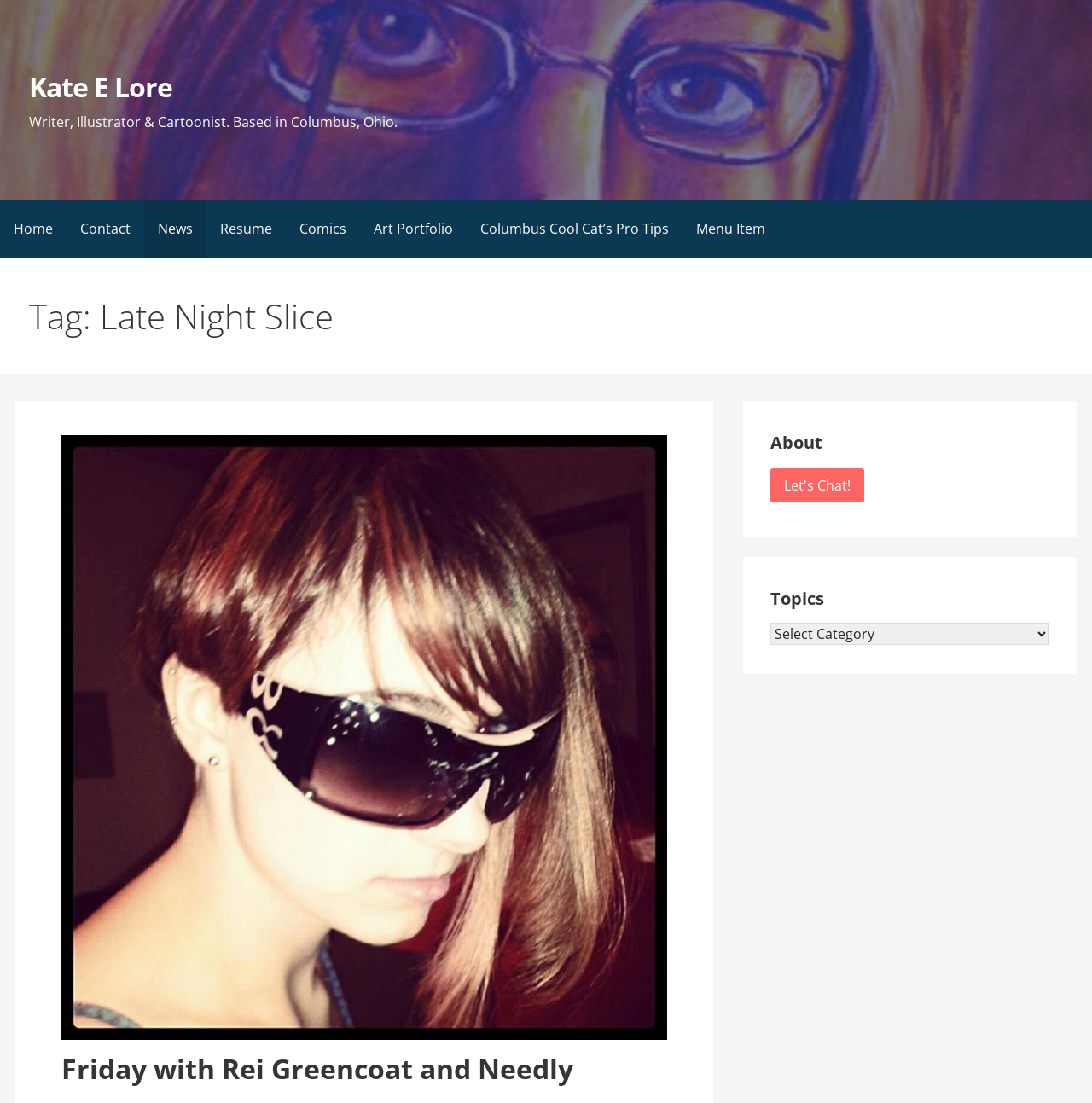Use a single word or phrase to answer the question:
What is the function of the 'Topics' combobox?

To select topics